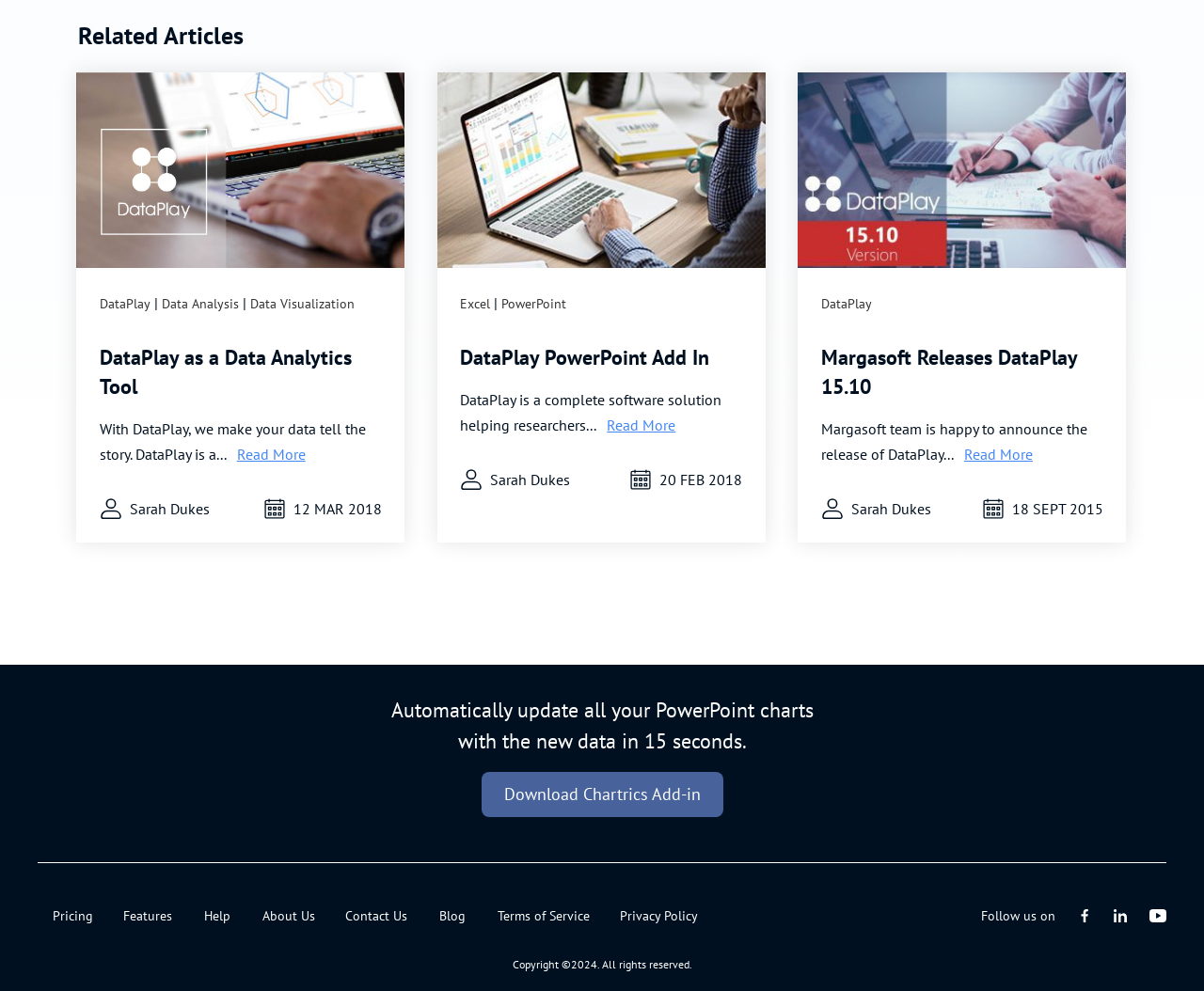Could you locate the bounding box coordinates for the section that should be clicked to accomplish this task: "Click the 'Pricing' link".

[0.038, 0.902, 0.084, 0.947]